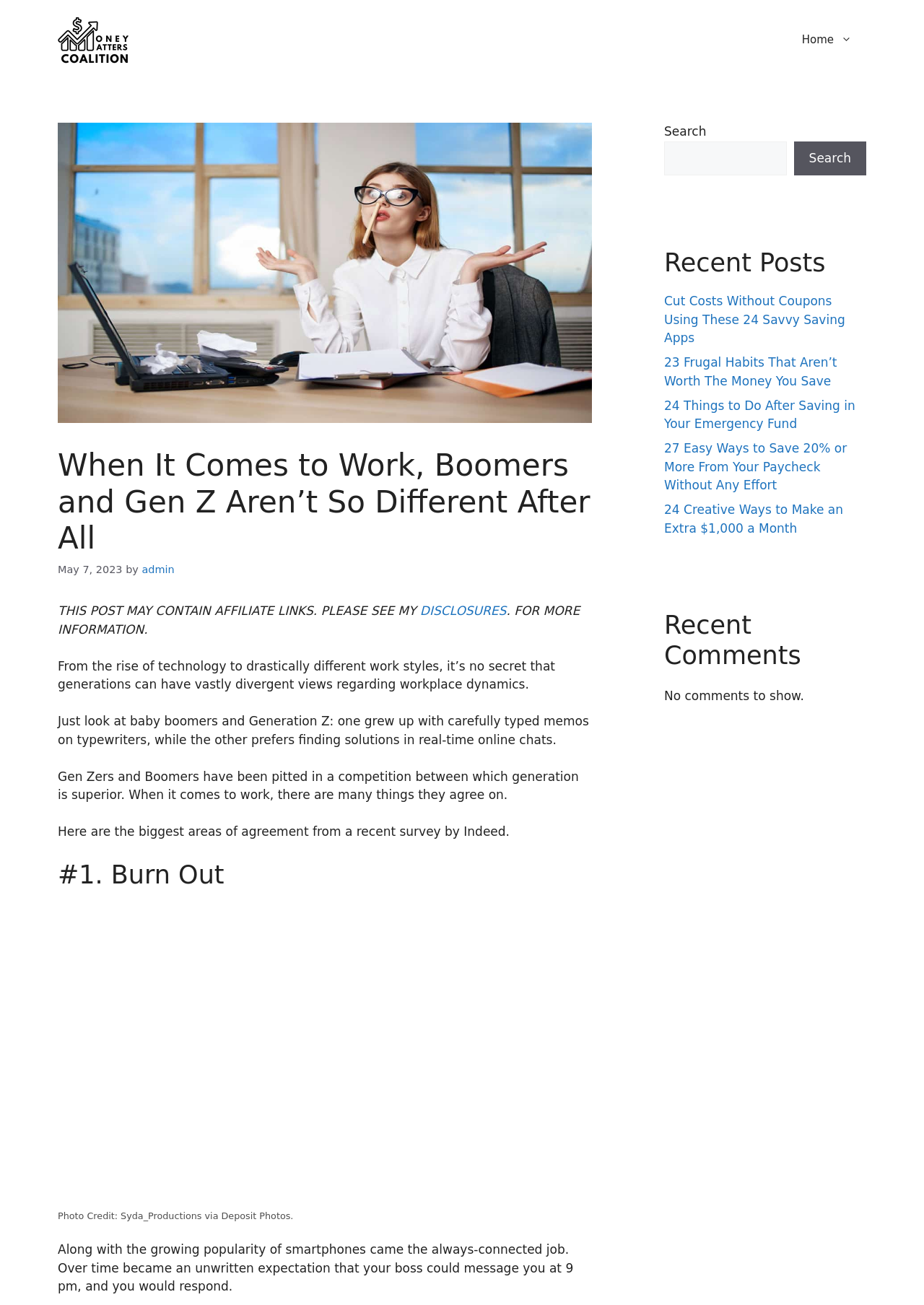Determine the main text heading of the webpage and provide its content.

When It Comes to Work, Boomers and Gen Z Aren’t So Different After All